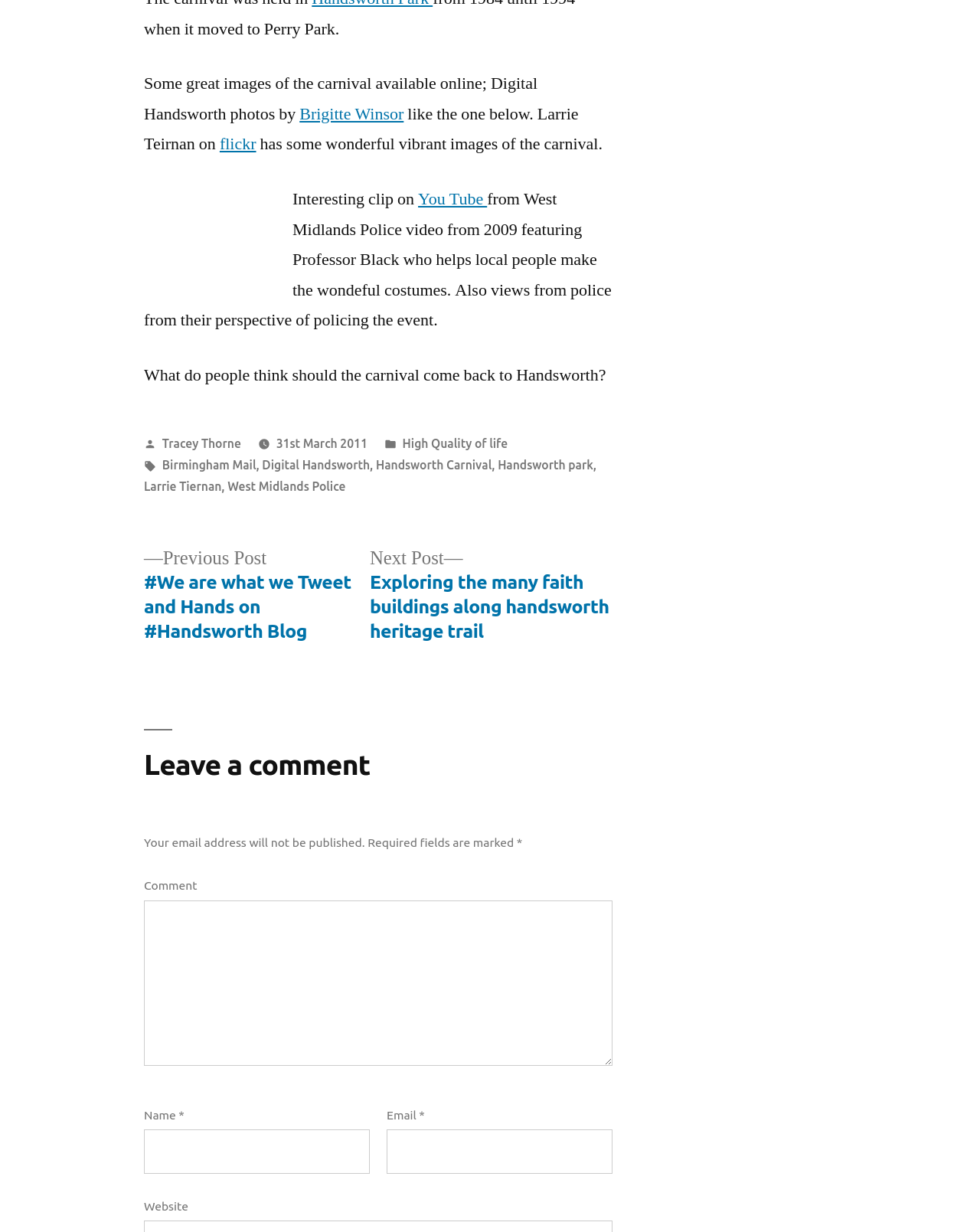Extract the bounding box coordinates of the UI element described: "31st March 2011". Provide the coordinates in the format [left, top, right, bottom] with values ranging from 0 to 1.

[0.282, 0.354, 0.375, 0.365]